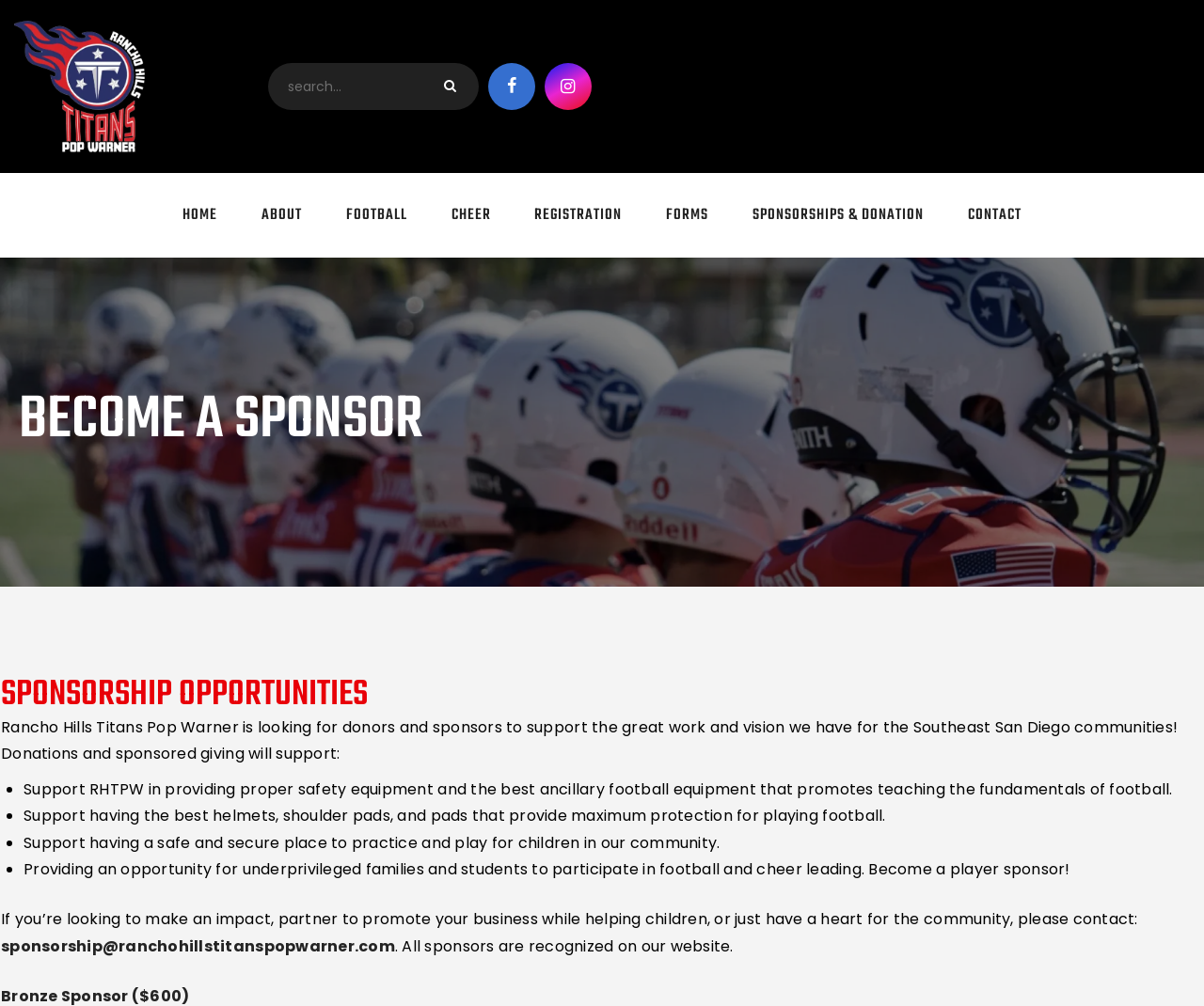How can I contact for sponsorship opportunities?
Give a detailed and exhaustive answer to the question.

I found the contact information by reading the text that says 'If you’re looking to make an impact, partner to promote your business while helping children, or just have a heart for the community, please contact:' followed by the email address.